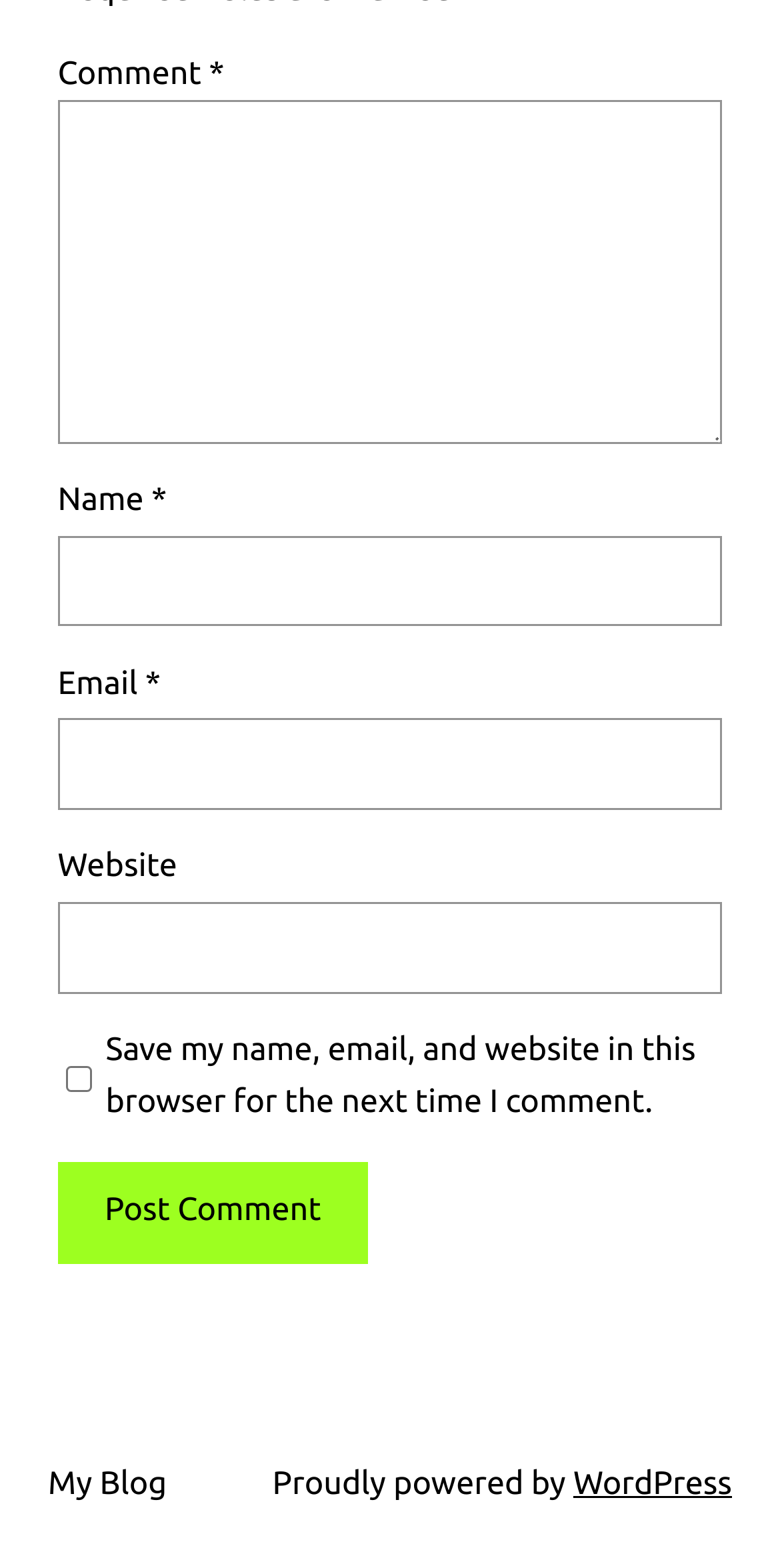What is the button at the bottom of the comment form for?
Could you answer the question in a detailed manner, providing as much information as possible?

The button at the bottom of the comment form is labeled 'Post Comment', indicating that it is used to submit the user's comment.